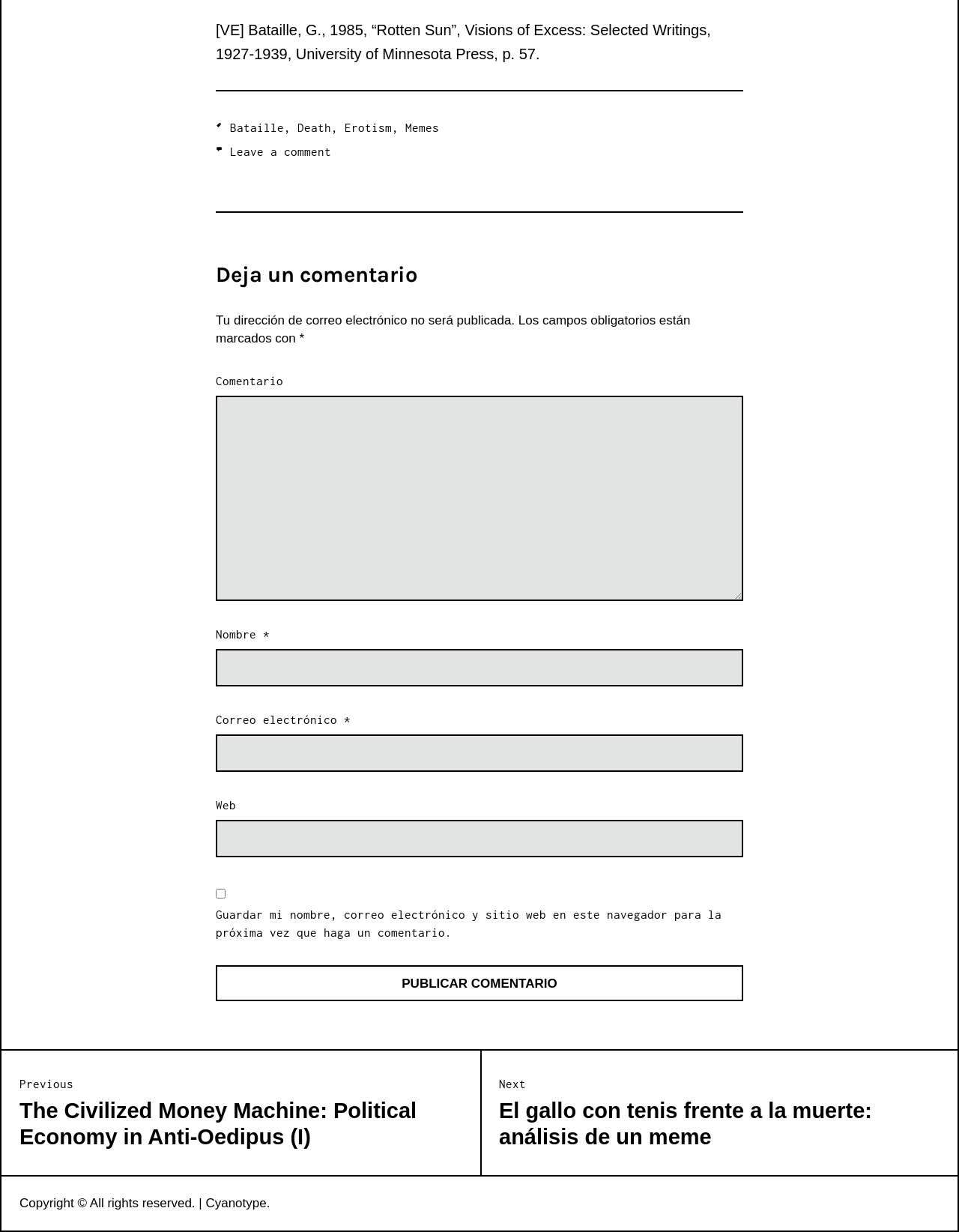Pinpoint the bounding box coordinates of the element to be clicked to execute the instruction: "Click on the 'Bataille' tag".

[0.24, 0.098, 0.296, 0.109]